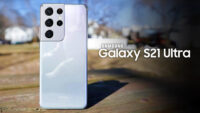What type of movies can be watched on this smartphone? Look at the image and give a one-word or short phrase answer.

Blu-ray